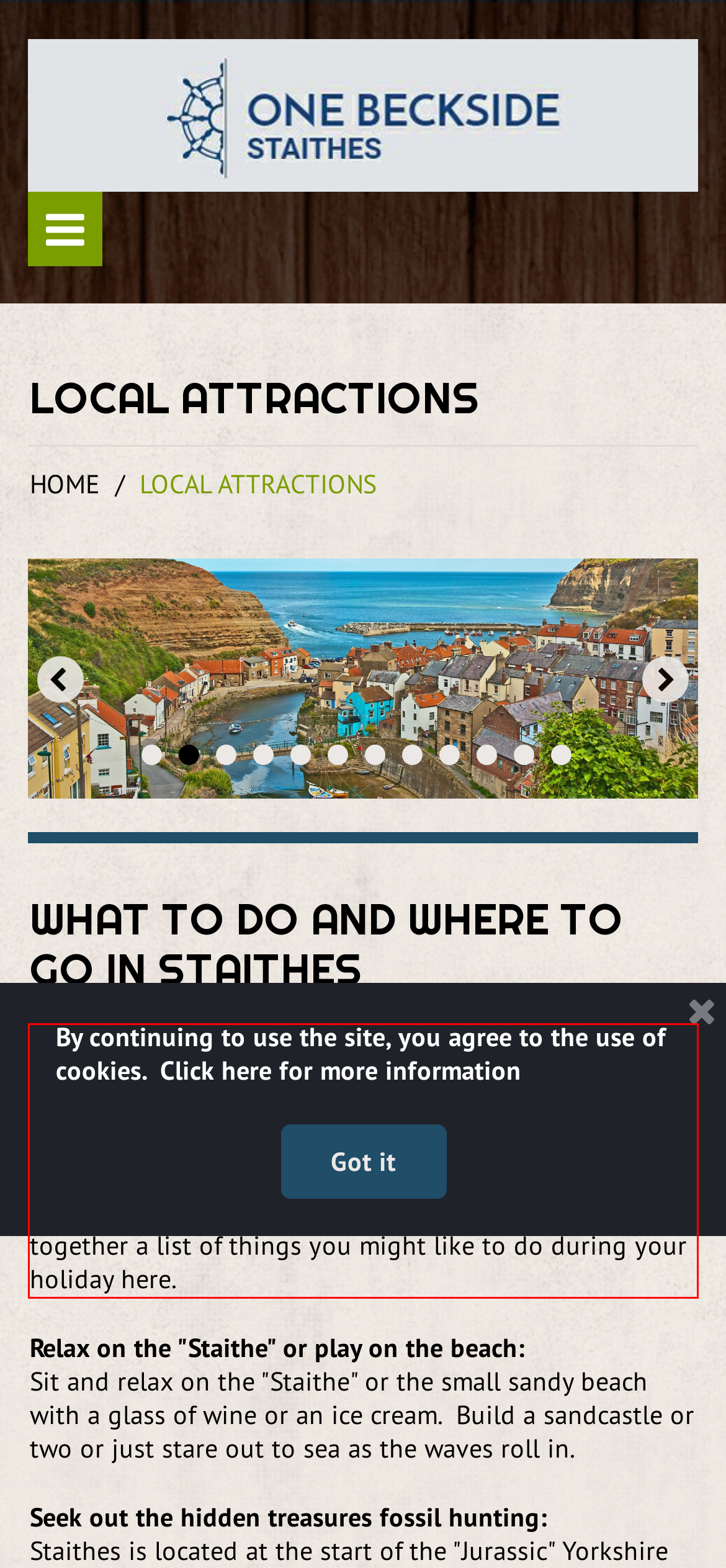You are given a screenshot with a red rectangle. Identify and extract the text within this red bounding box using OCR.

There's an abundance of things to do for everyone in Staithes. Whether you fancy a relaxing time on the small sandy beach, a day out fishing the high seas or a bracing walk on the cliff tops, you will find something new to do every time you visit this beautiful little seaside fishing village. Whilst by no means exhaustive, we have put together a list of things you might like to do during your holiday here.